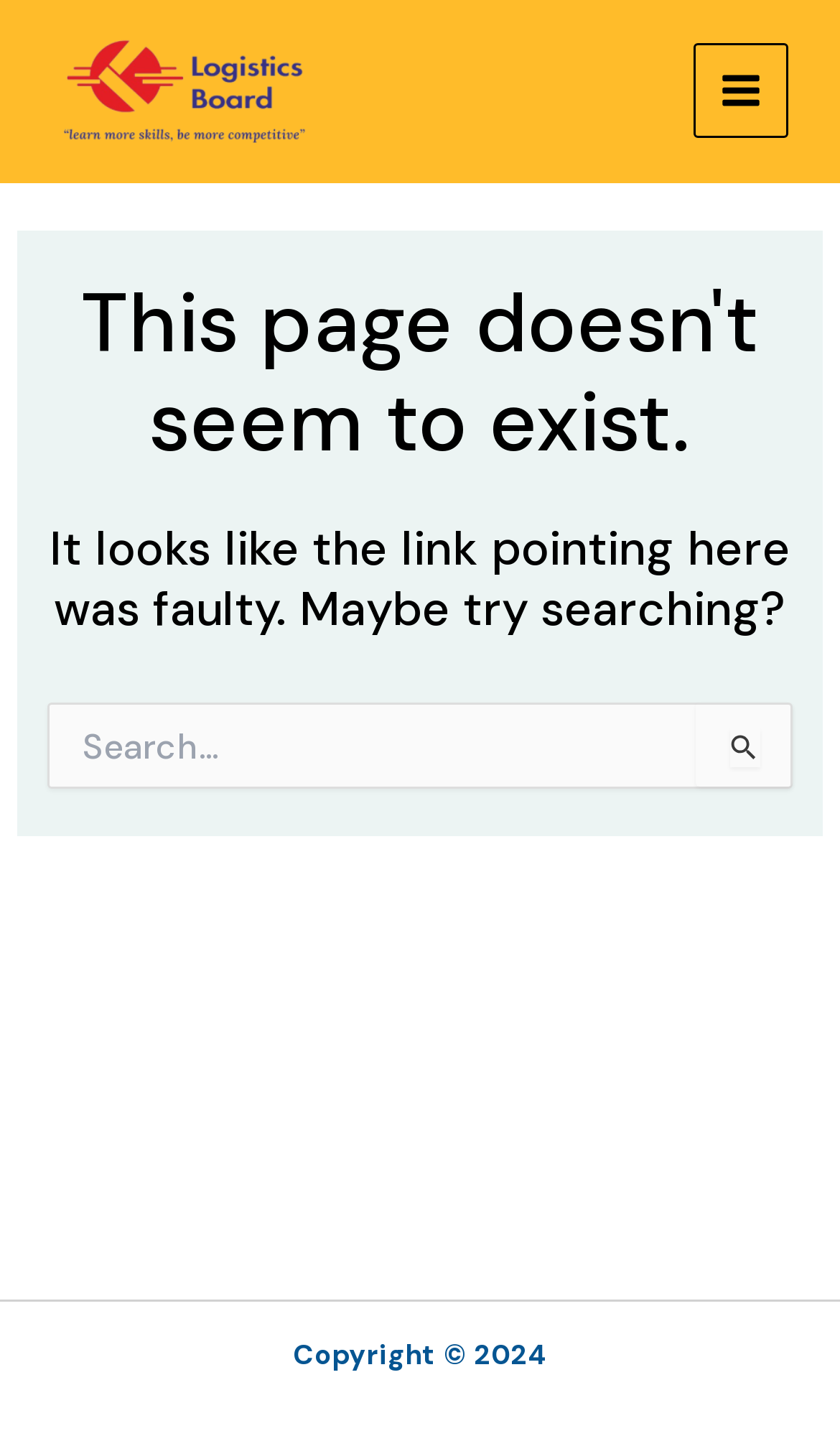What is the copyright year? Using the information from the screenshot, answer with a single word or phrase.

2024